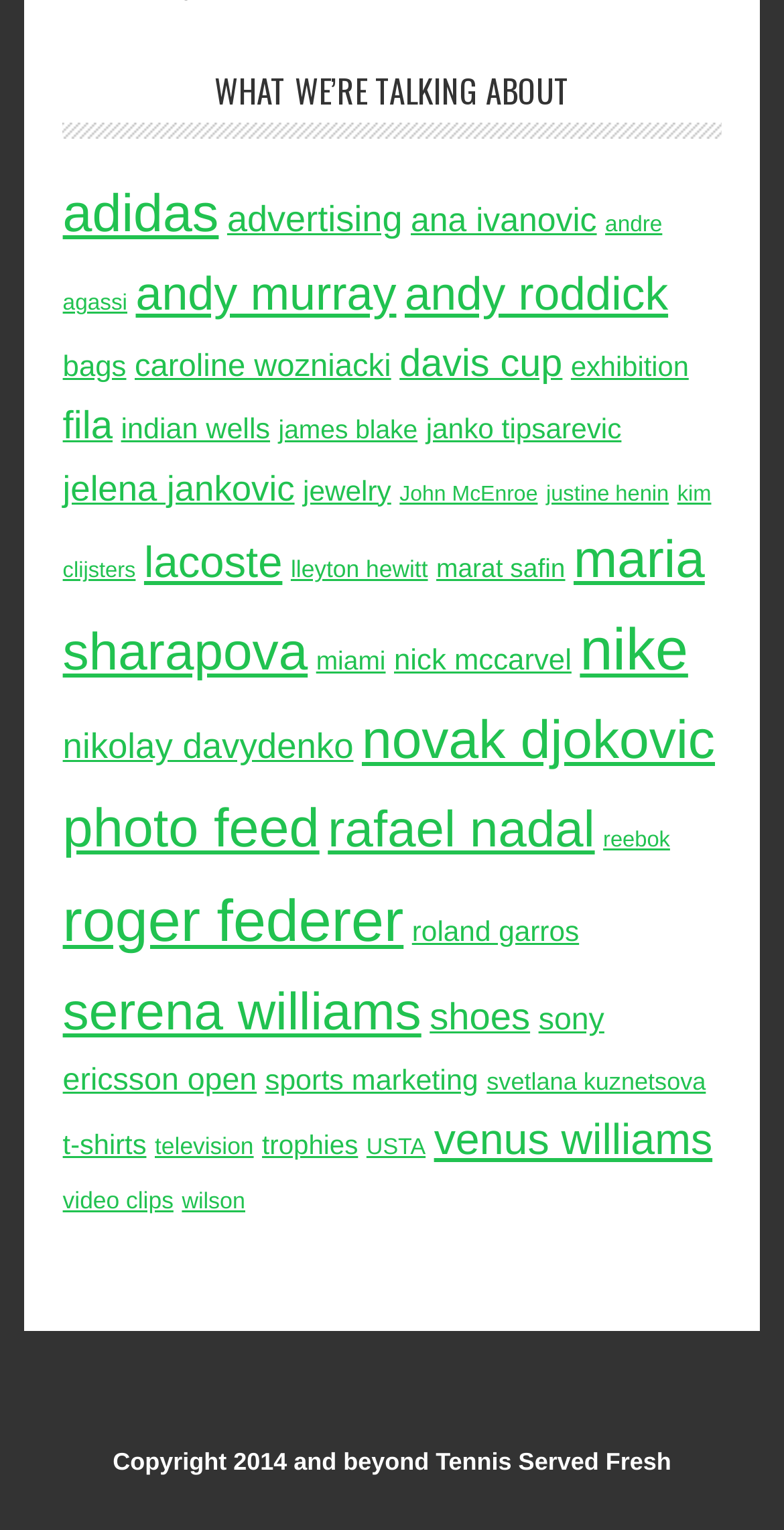What is the name of the tournament mentioned alongside 'Sony Ericsson'?
Use the screenshot to answer the question with a single word or phrase.

Open